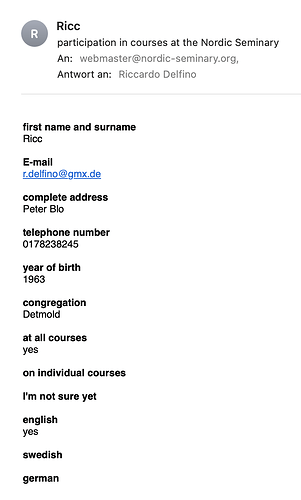Provide a one-word or short-phrase answer to the question:
What is the sender's email address?

r.delfino@gmx.de